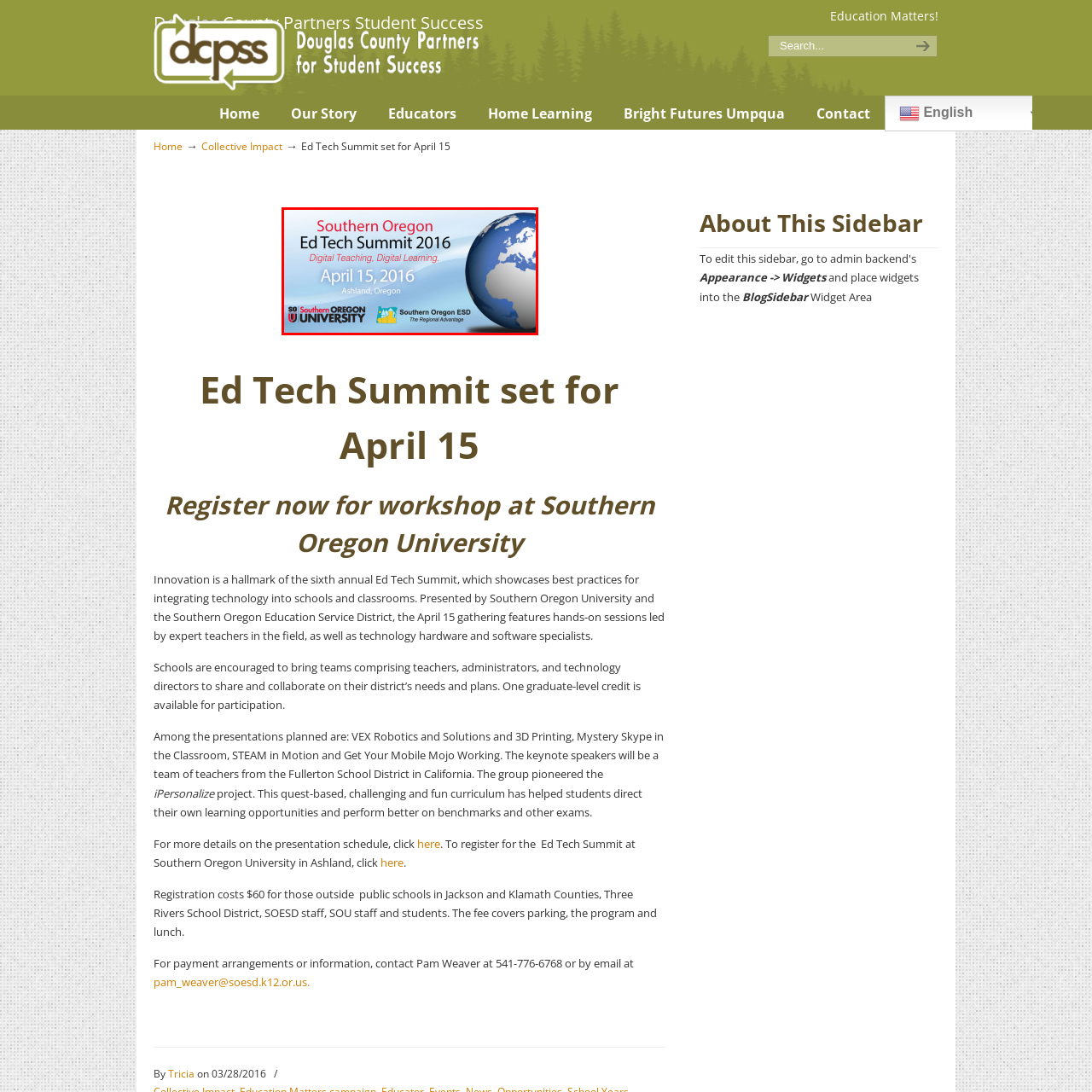Give a thorough and detailed explanation of the image enclosed by the red border.

The image promotes the "Southern Oregon Ed Tech Summit 2016," highlighting its focus on "Digital Teaching, Digital Learning." It features vibrant graphics, including a globe that symbolizes global connectivity and educational outreach. Prominently displayed at the top is the event name and date—April 15, 2016—along with the location, Ashland, Oregon. The logos of Southern Oregon University and the Southern Oregon Education Service District indicate the collaboration behind this educational initiative, aiming to enhance technology integration within classrooms. This summit invites educators to explore innovative teaching practices and technologies, reflecting a commitment to advancing educational success in the region.